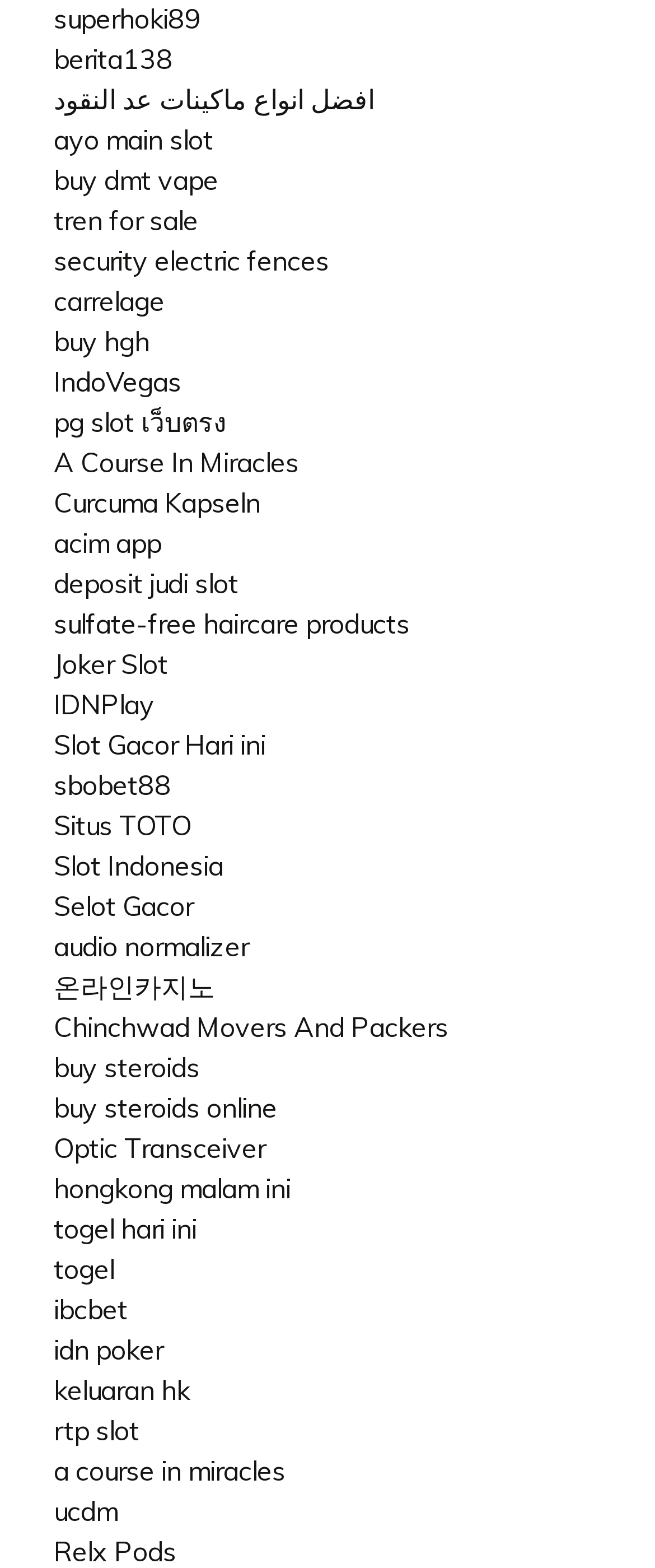Pinpoint the bounding box coordinates of the clickable element to carry out the following instruction: "click the link to IndoVegas."

[0.082, 0.233, 0.277, 0.254]